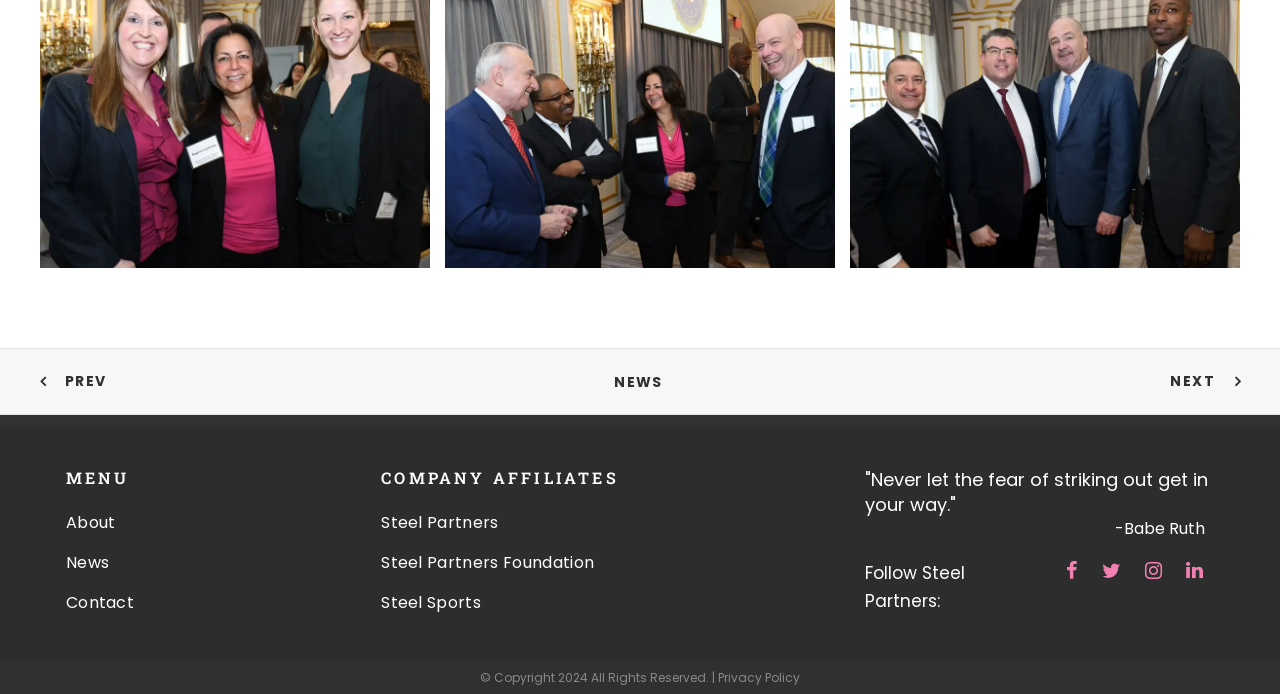Pinpoint the bounding box coordinates of the clickable element needed to complete the instruction: "Go to next post". The coordinates should be provided as four float numbers between 0 and 1: [left, top, right, bottom].

[0.914, 0.532, 0.969, 0.568]